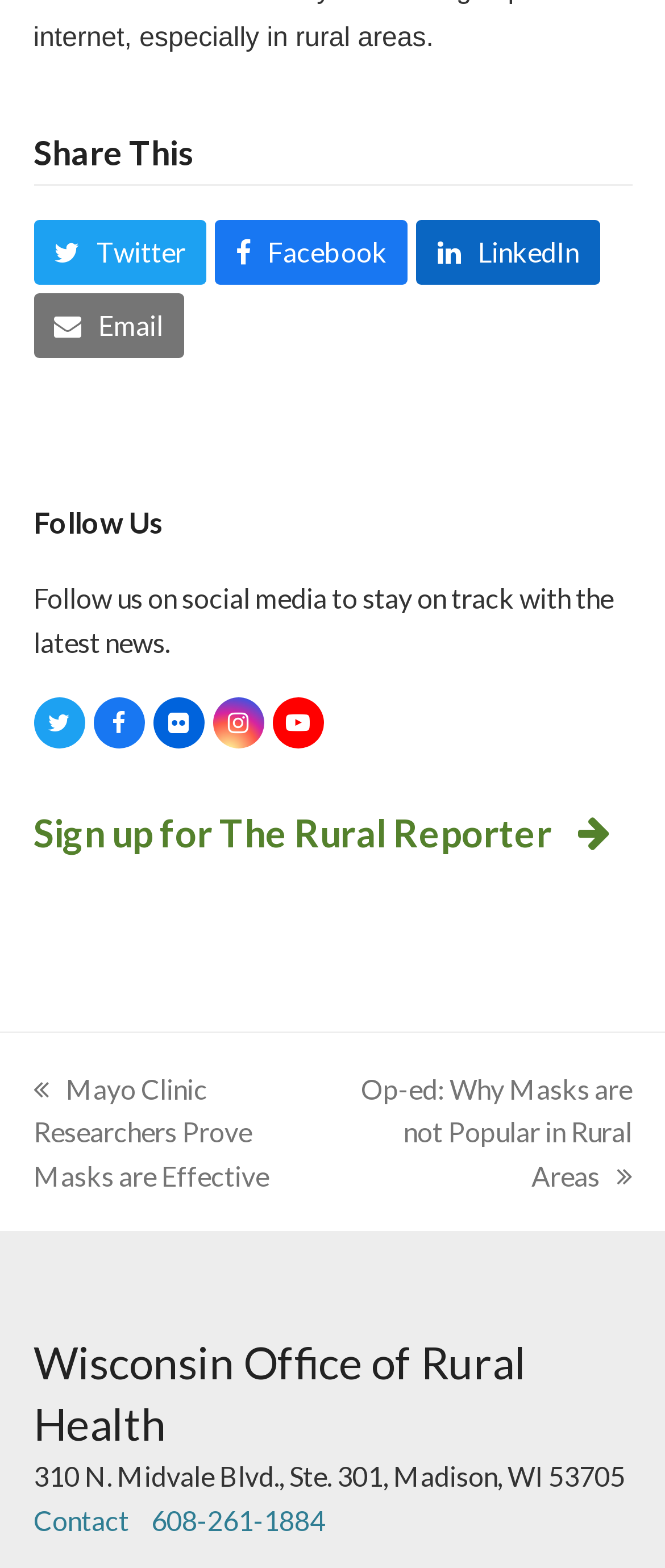How many navigation links are available for blog posts?
Relying on the image, give a concise answer in one word or a brief phrase.

2